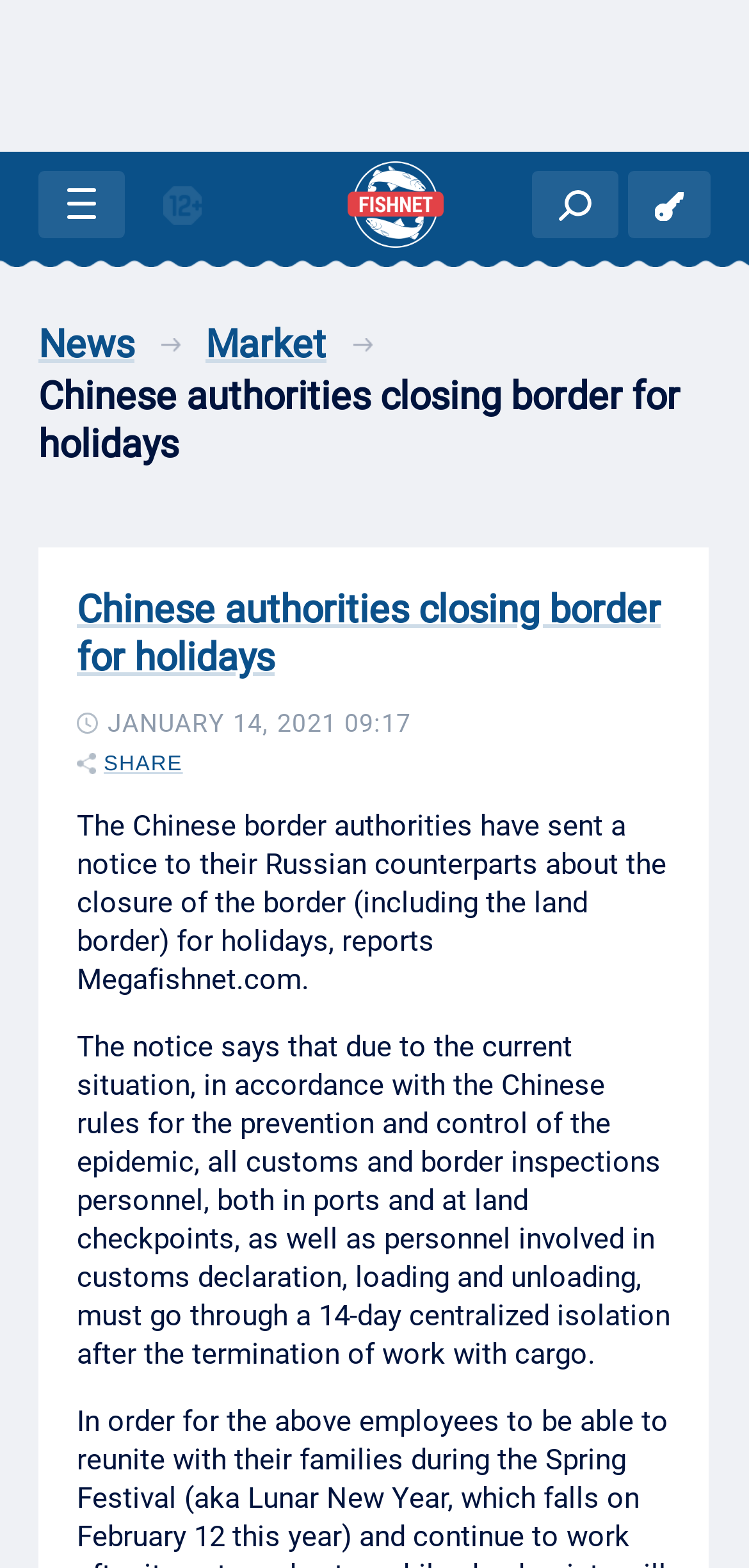What is the purpose of the 'SHARE' link?
Please elaborate on the answer to the question with detailed information.

I inferred the purpose of the 'SHARE' link by its location and text, which suggests that it allows users to share the news article with others.